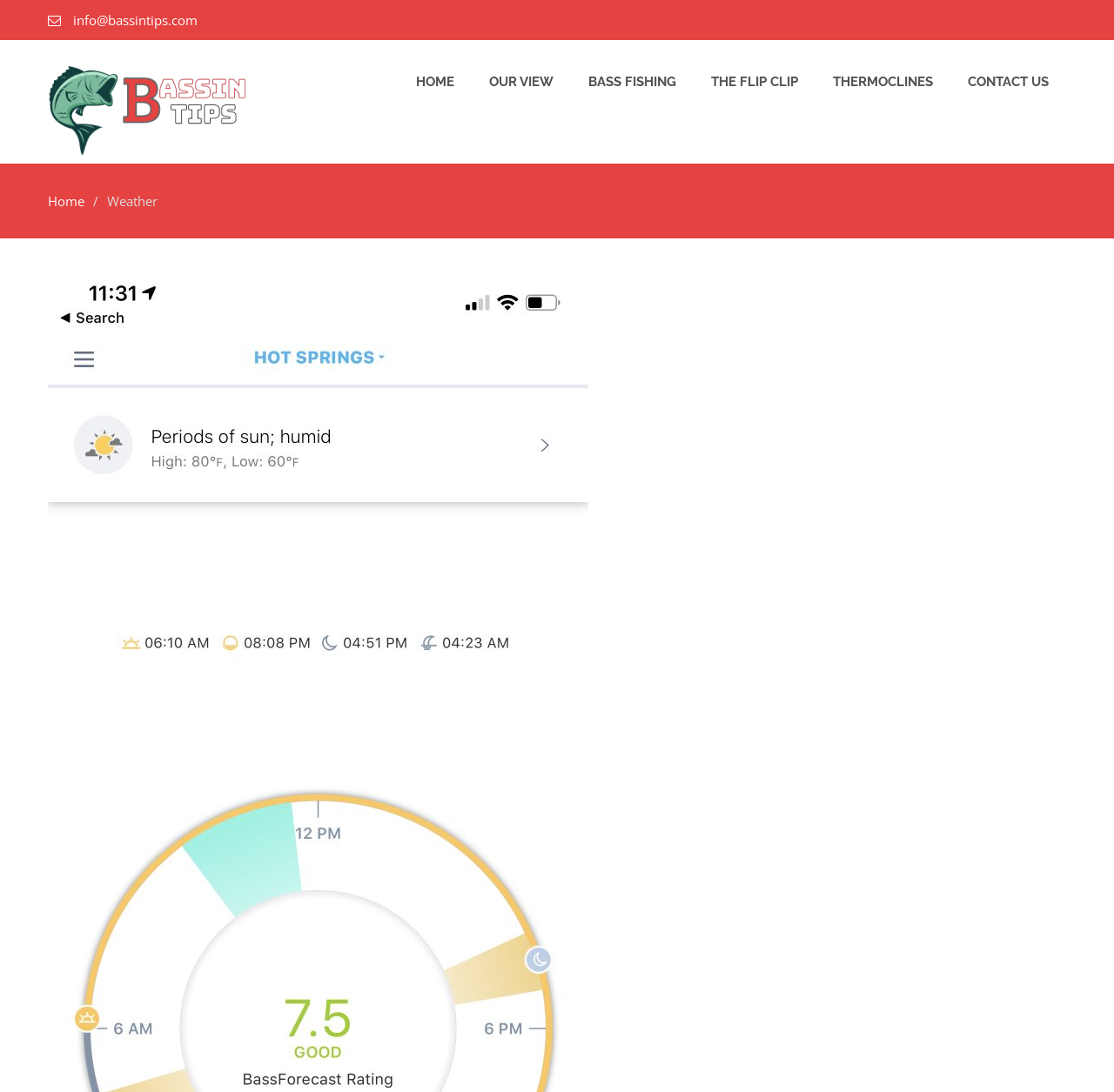What is the logo image alt text?
Provide an in-depth answer to the question, covering all aspects.

I found the image element with the alt text 'Bassin Tips' located at the top of the webpage, which is likely the logo image.